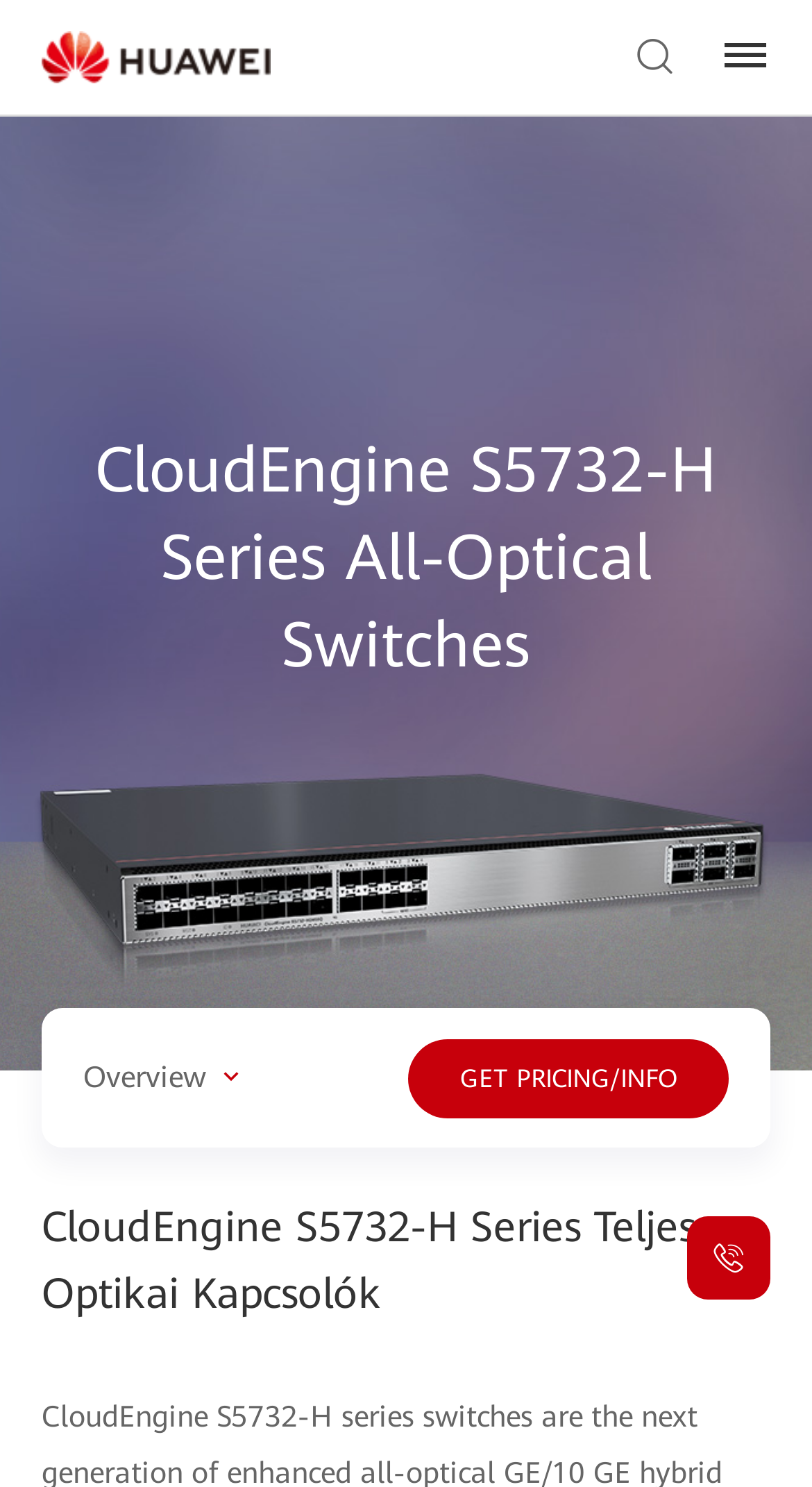What is the logo of the company? Based on the screenshot, please respond with a single word or phrase.

Huawei